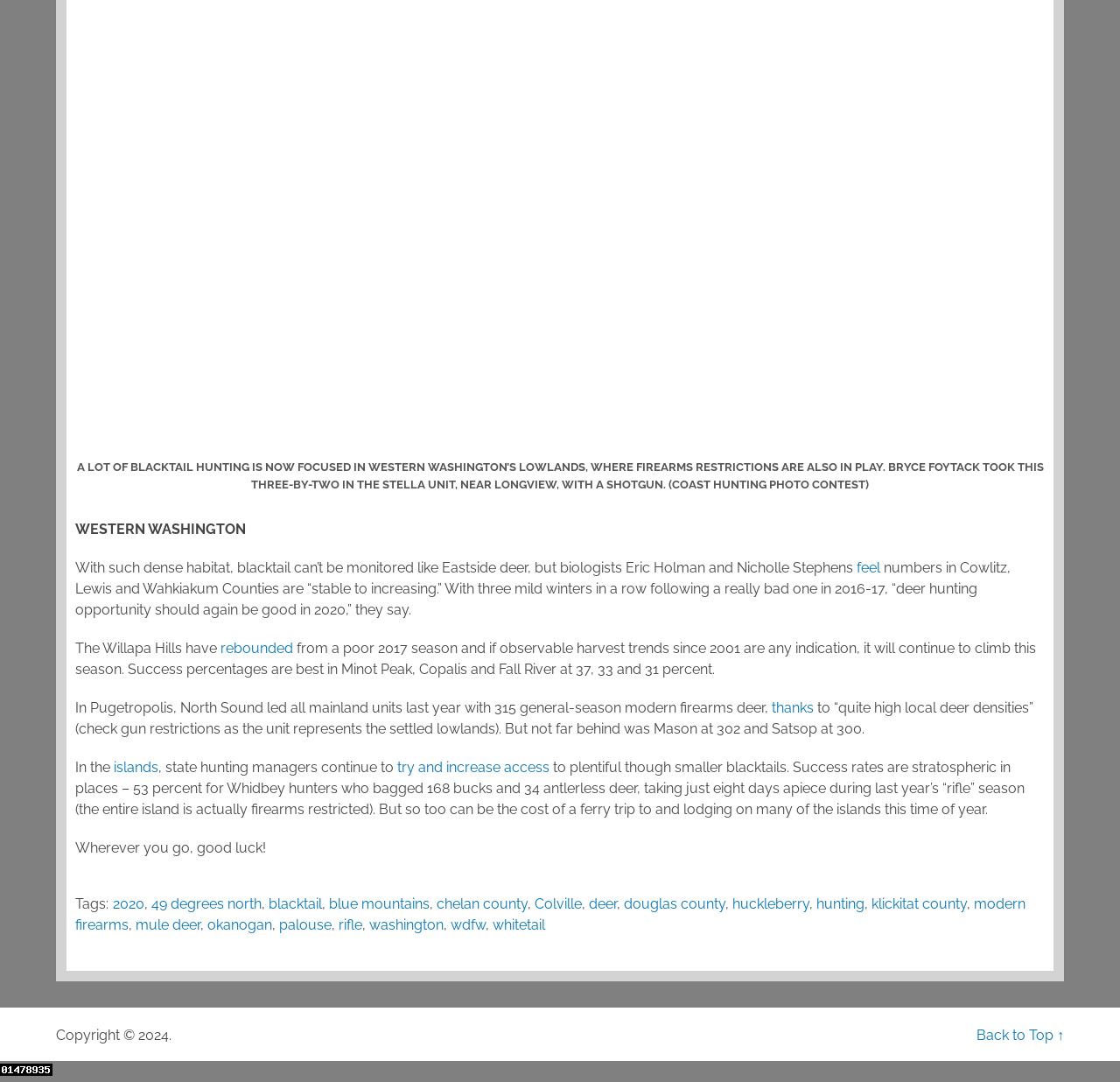Identify the bounding box for the described UI element: "douglas county".

[0.557, 0.828, 0.647, 0.843]